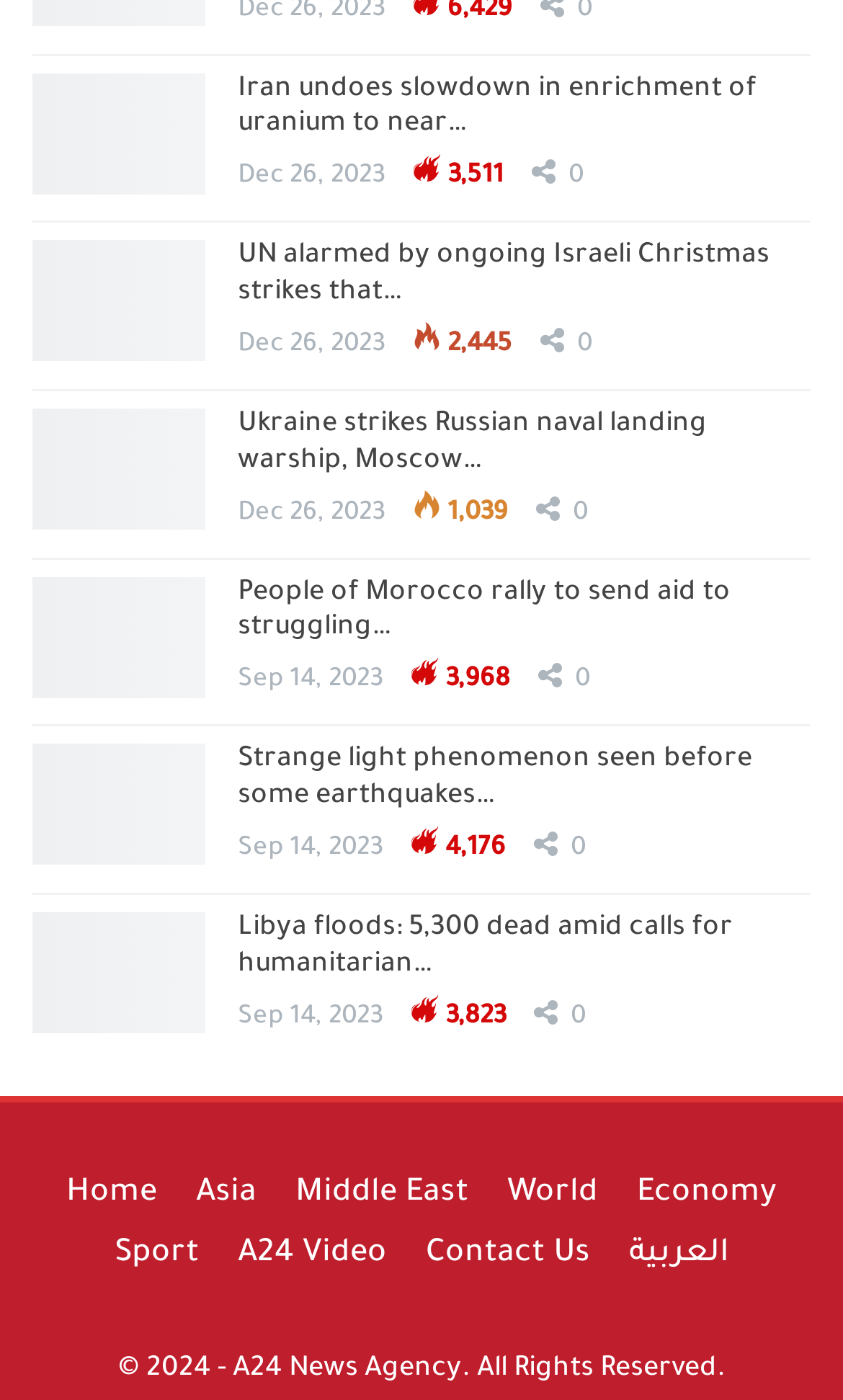Please identify the bounding box coordinates of the element that needs to be clicked to execute the following command: "Click on the 'Home' link". Provide the bounding box using four float numbers between 0 and 1, formatted as [left, top, right, bottom].

[0.078, 0.841, 0.186, 0.866]